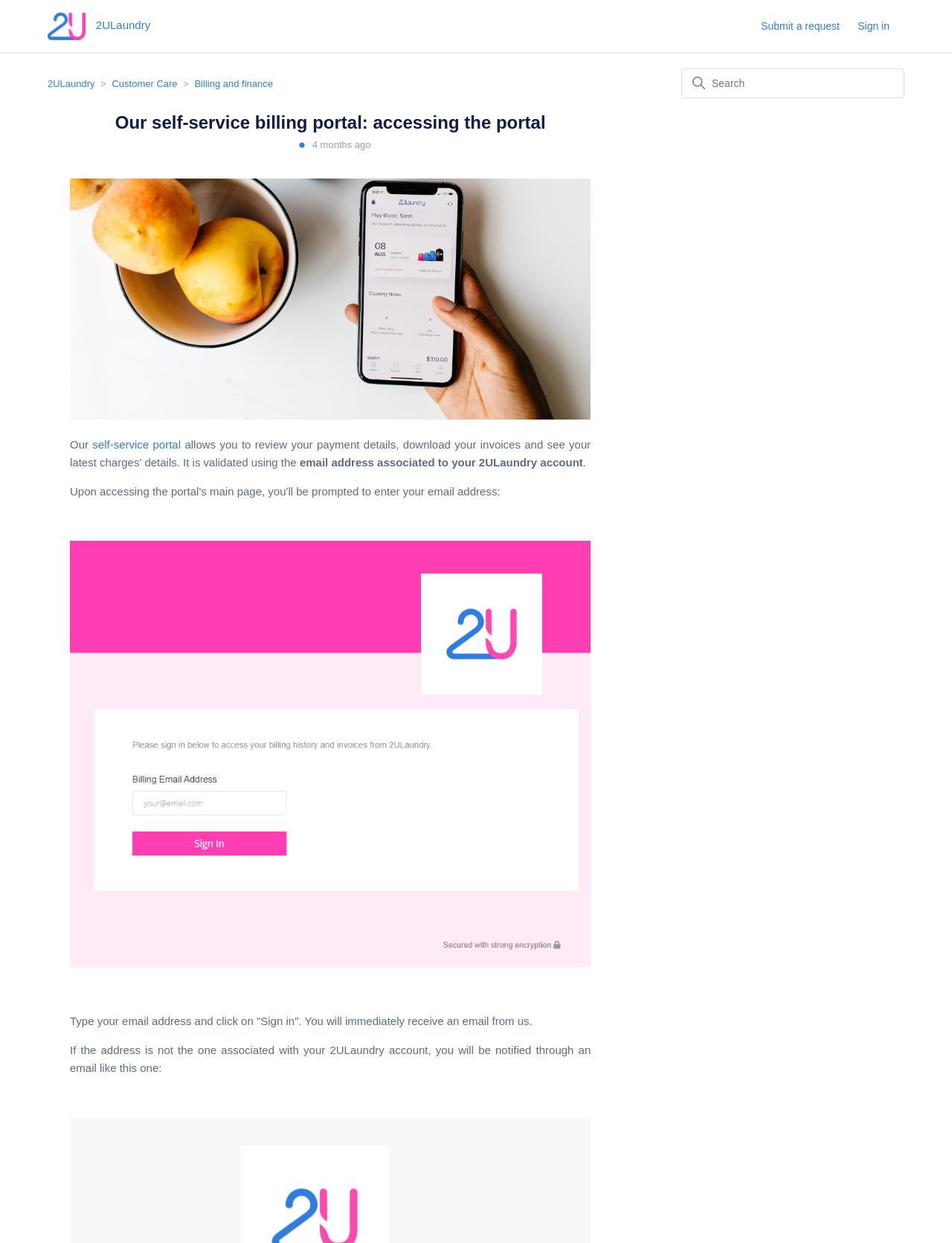Construct a comprehensive caption that outlines the webpage's structure and content.

The webpage is a self-service billing portal for 2ULaundry. At the top left corner, there is a link to the 2ULaundry Help Center home page, accompanied by a small image. On the top right corner, there are two buttons: "Submit a request" and "Sign in". 

Below the top section, there is a navigation menu with three list items: "2ULaundry", "Customer Care", and "Billing and finance", each with a corresponding link. To the right of the navigation menu, there is a search bar with a search box and a small image above it.

The main content of the page is headed by a title "Our self-service billing portal: accessing the portal" and has a timestamp "2024-01-30 14:47" with a description "4 months ago" below it. There are several paragraphs of text explaining how to access the portal, including instructions to type in an email address and click on "Sign in" to receive an email. The text also mentions that if the email address is not associated with the 2ULaundry account, a notification email will be sent.

Throughout the page, there are several images, including an "Edit app.jpg" image and a few small icons. The overall layout is organized, with clear headings and concise text.